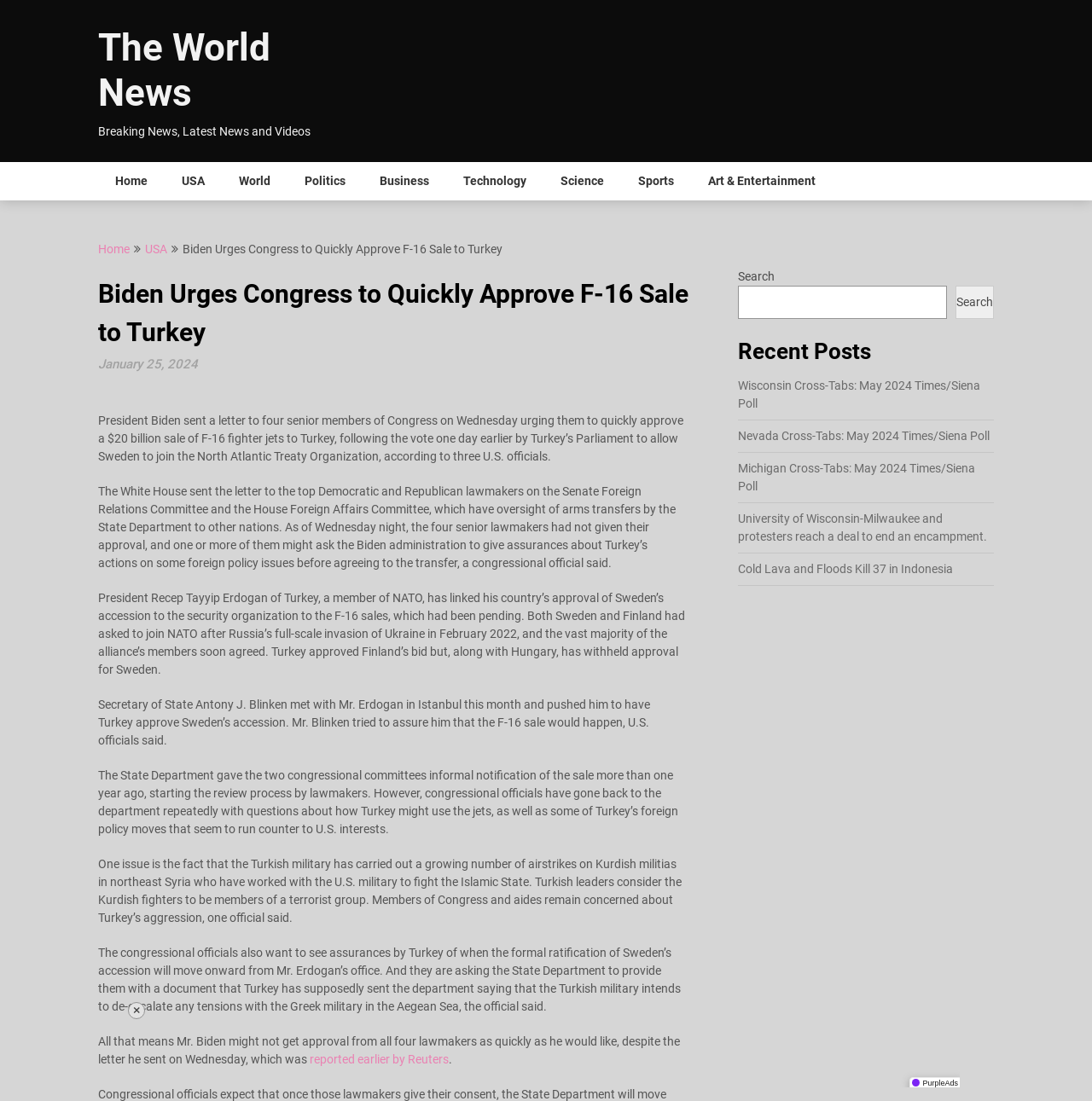What is the topic of the main article?
Please provide a single word or phrase in response based on the screenshot.

F-16 sale to Turkey